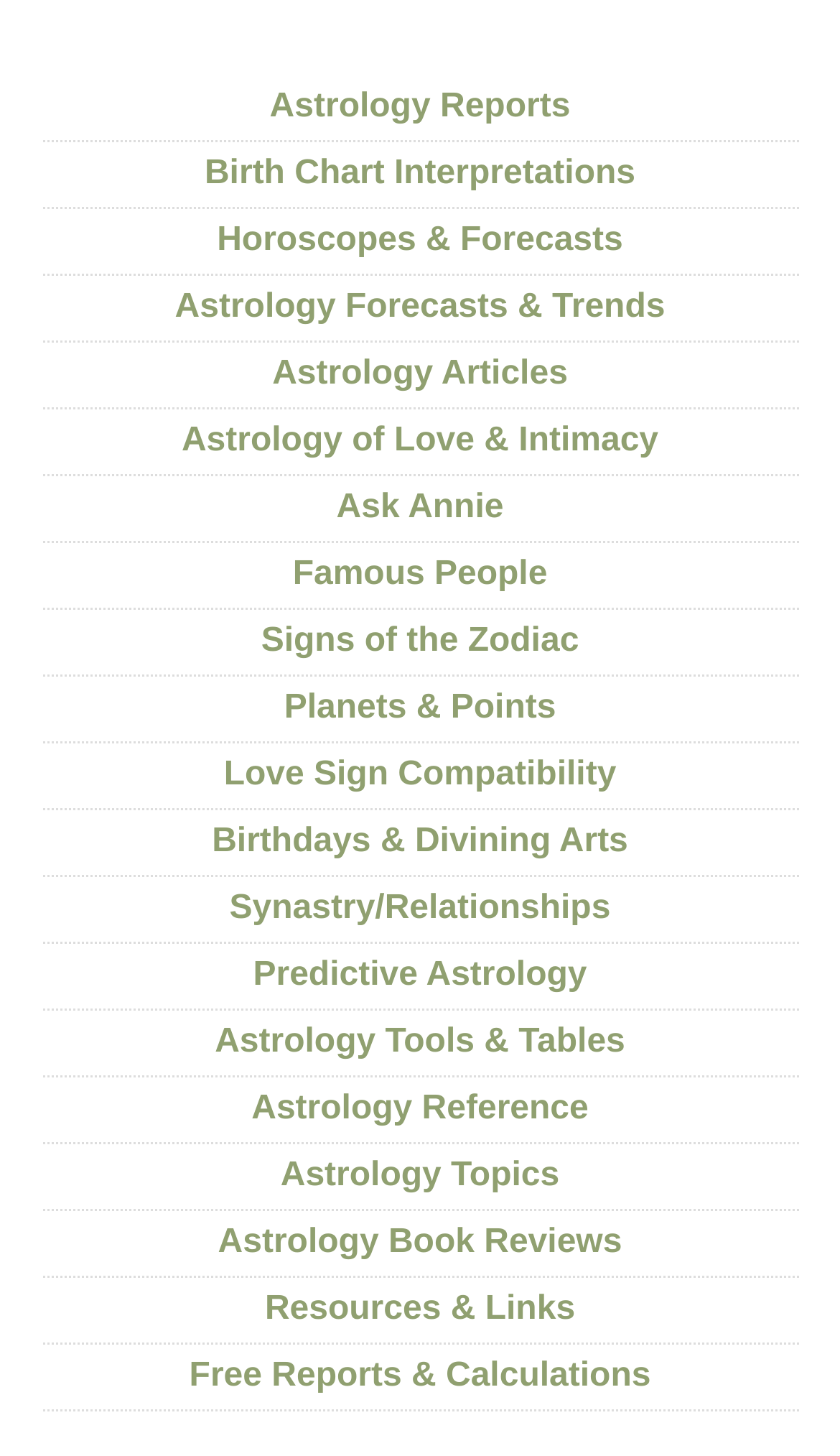Find the bounding box coordinates for the area that must be clicked to perform this action: "Open Purge Air Test Bench".

None